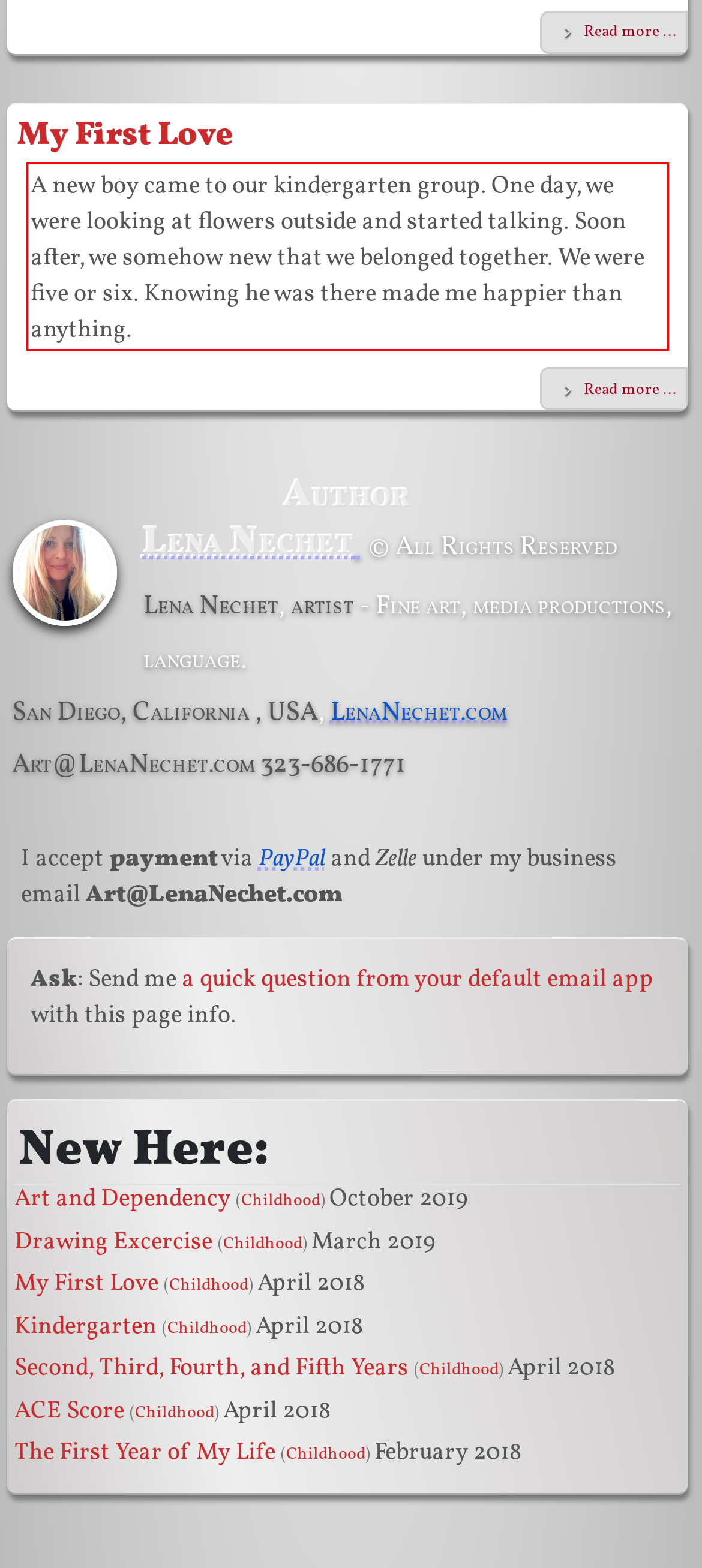You have a screenshot of a webpage where a UI element is enclosed in a red rectangle. Perform OCR to capture the text inside this red rectangle.

A new boy came to our kindergarten group. One day, we were looking at flowers outside and started talking. Soon after, we somehow new that we belonged together. We were five or six. Knowing he was there made me happier than anything.